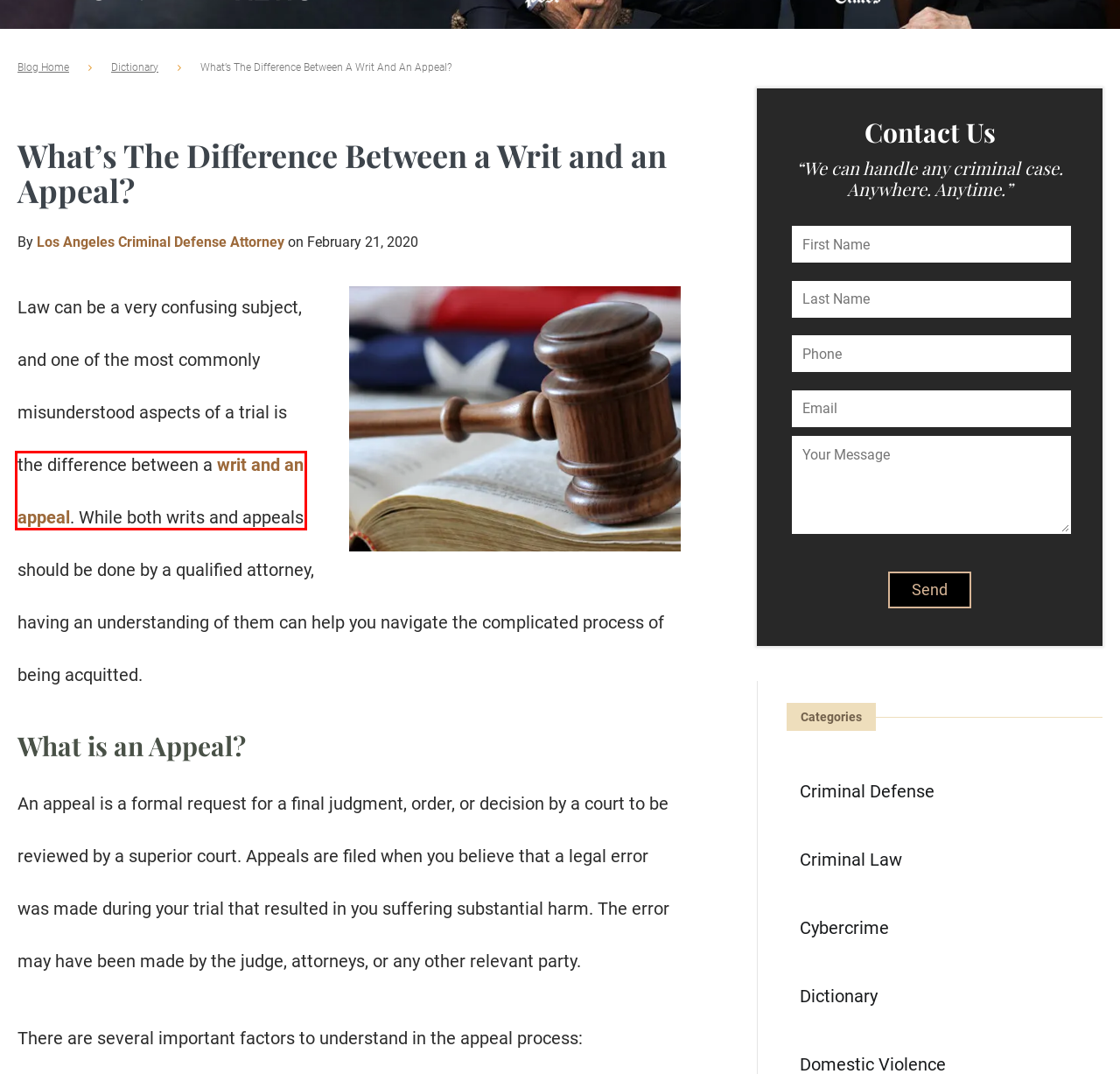You have a screenshot of a webpage with a red bounding box around a UI element. Determine which webpage description best matches the new webpage that results from clicking the element in the bounding box. Here are the candidates:
A. Dictionary - Los Angeles Criminal Defense Blog
B. Double Jeopardy: Analysis of the Constitutional Protection - Los Angeles Criminal Defense Blog
C. Los Angeles Writs and Appeals Attorneys | Get Legal Help
D. Contact a Los Angeles Criminal Defense Attorney
E. Criminal Law - Los Angeles Criminal Defense Blog
F. Criminal Defense - Los Angeles Criminal Defense Blog
G. How Failing to Show Up to Court Can Badly Hurt You - Los Angeles Criminal Defense Blog
H. Los Angeles Criminal Defense Blog

C